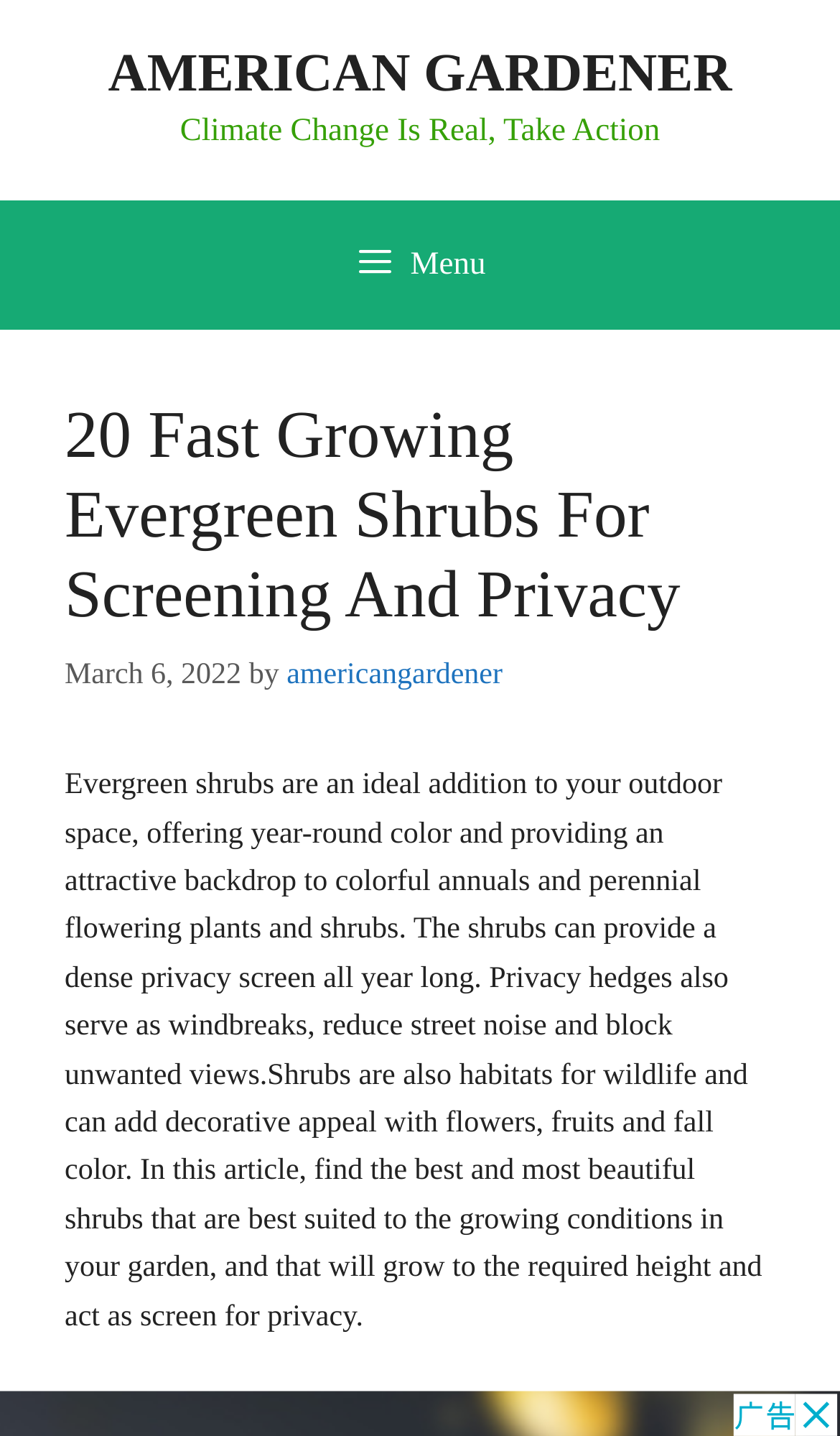Provide a one-word or brief phrase answer to the question:
What is the purpose of evergreen shrubs?

Provide privacy screen and more